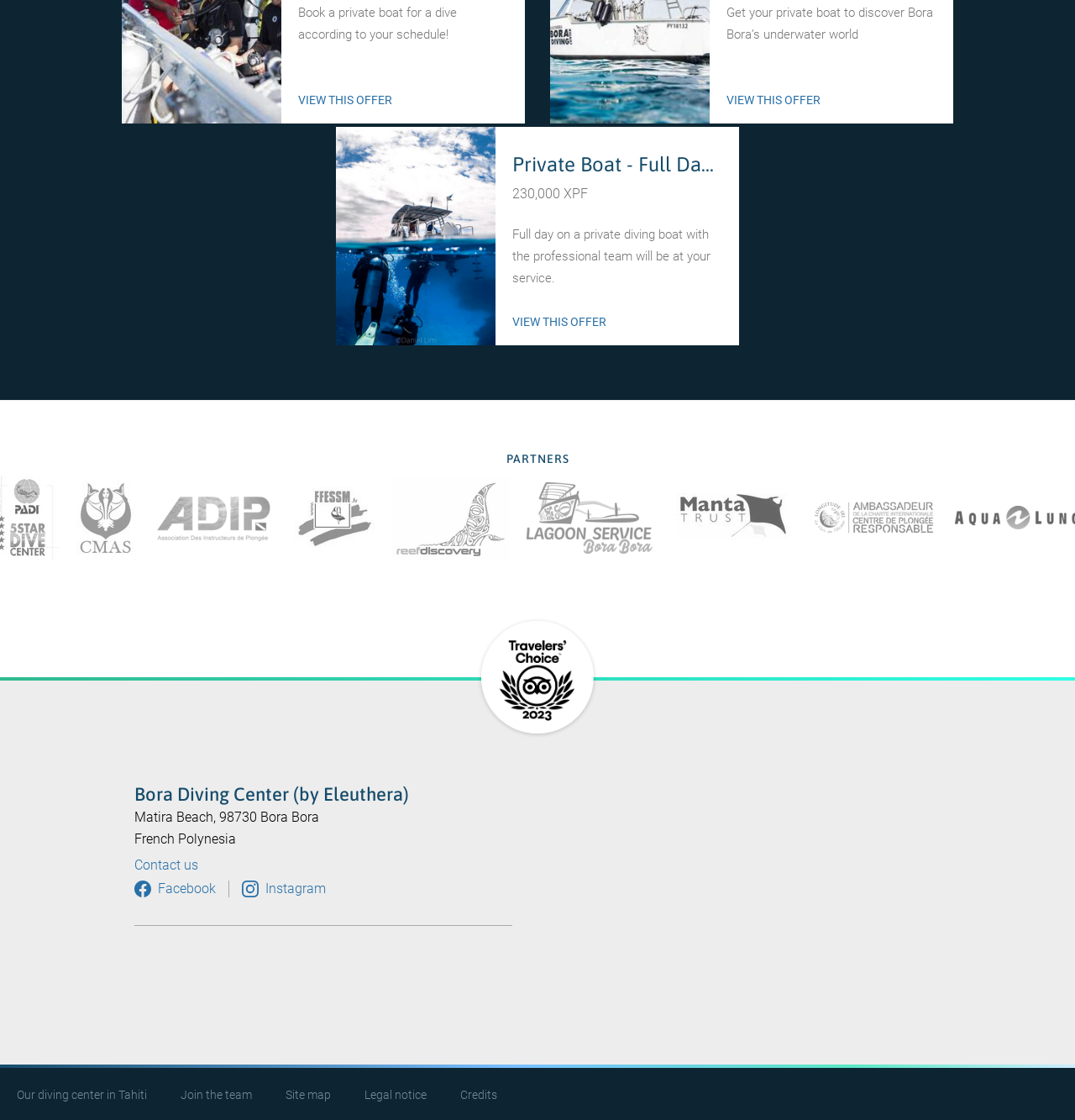Pinpoint the bounding box coordinates of the clickable area necessary to execute the following instruction: "Check the site map". The coordinates should be given as four float numbers between 0 and 1, namely [left, top, right, bottom].

[0.25, 0.961, 0.323, 0.992]